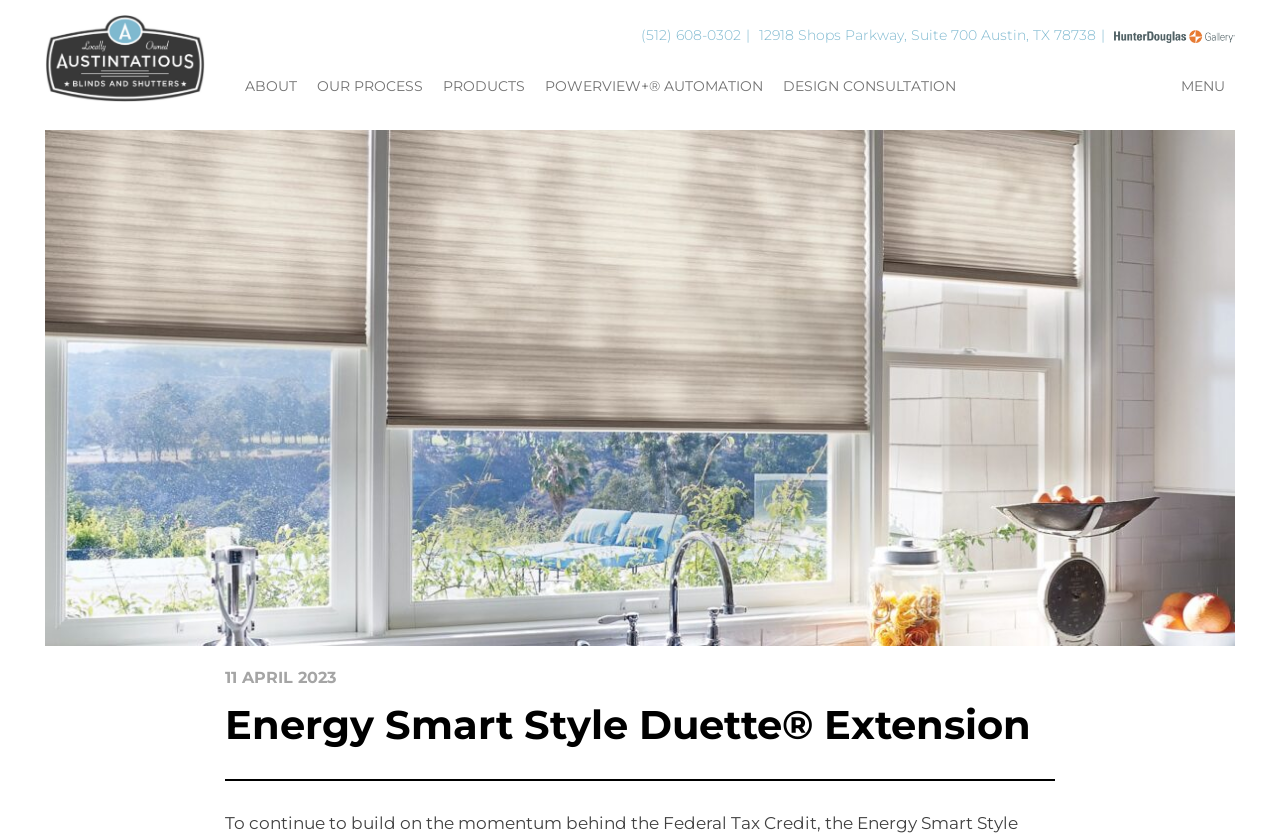What is the main topic of the webpage?
Use the image to give a comprehensive and detailed response to the question.

The main topic of the webpage is obtained from the heading element with the text content 'Energy Smart Style Duette Extension'. This element is located in the middle of the webpage and is a subheading of the main heading.